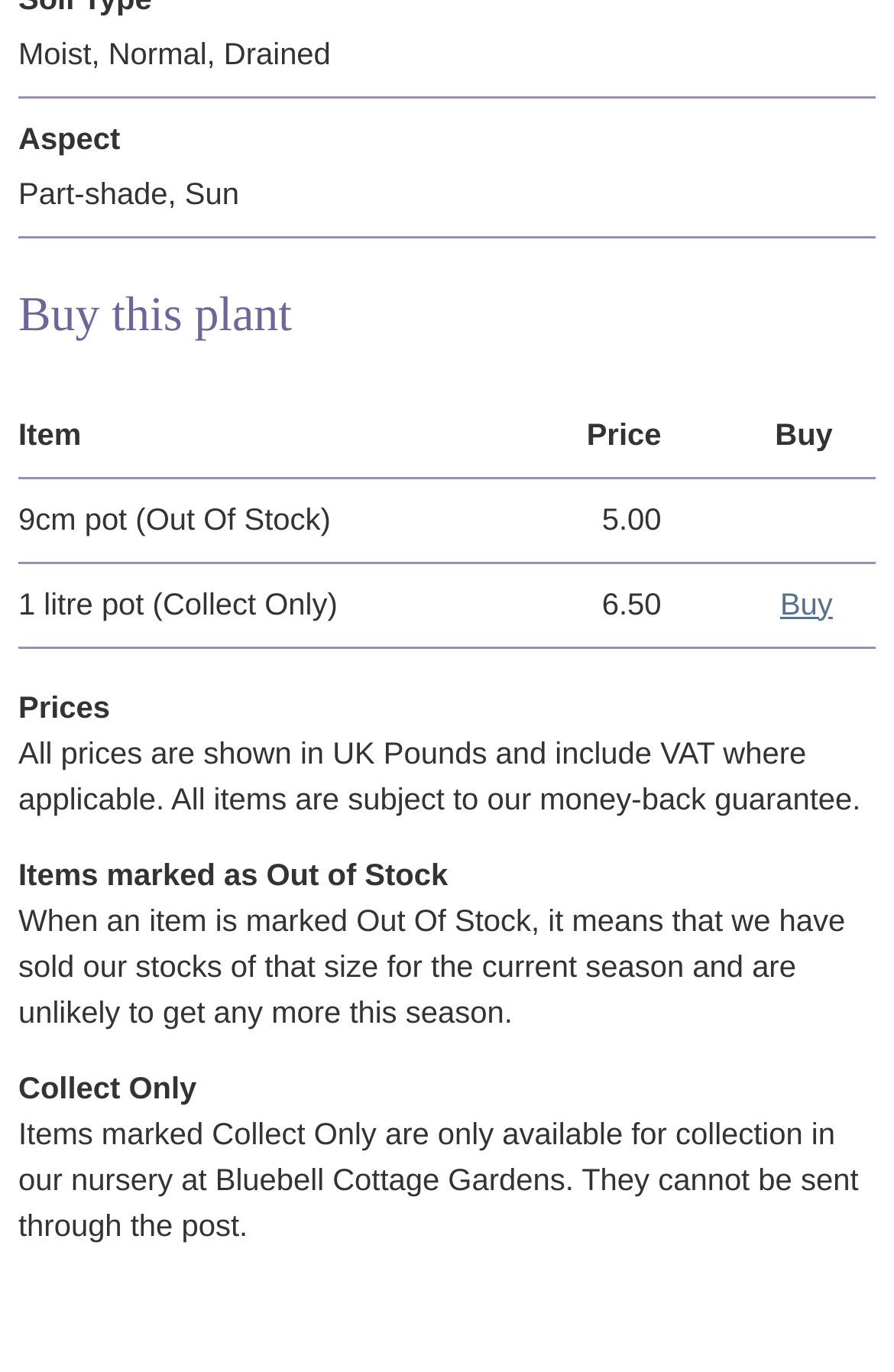What are the soil conditions for this plant?
Answer the question with a single word or phrase derived from the image.

Moist, Normal, Drained